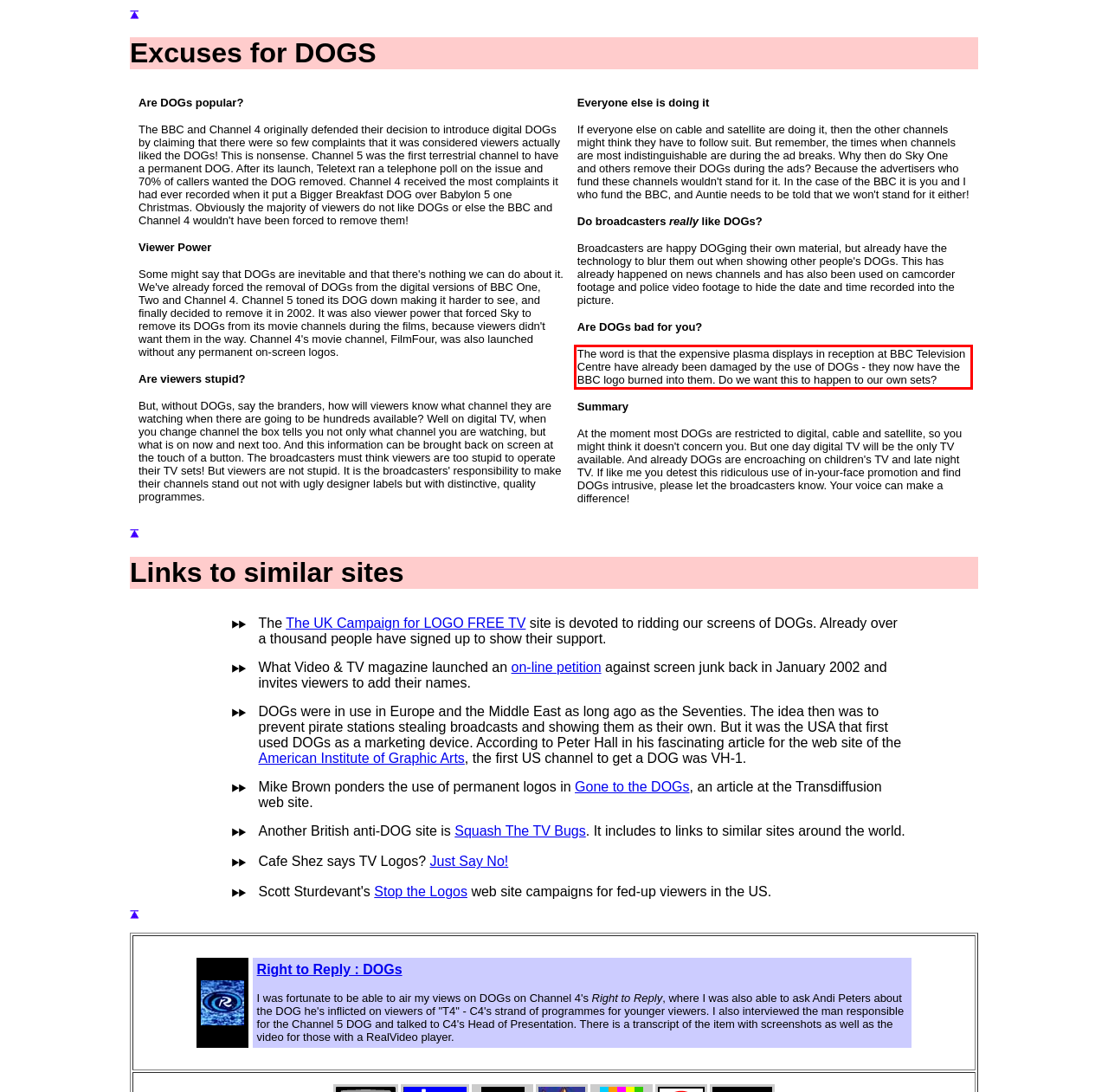The screenshot you have been given contains a UI element surrounded by a red rectangle. Use OCR to read and extract the text inside this red rectangle.

The word is that the expensive plasma displays in reception at BBC Television Centre have already been damaged by the use of DOGs - they now have the BBC logo burned into them. Do we want this to happen to our own sets?